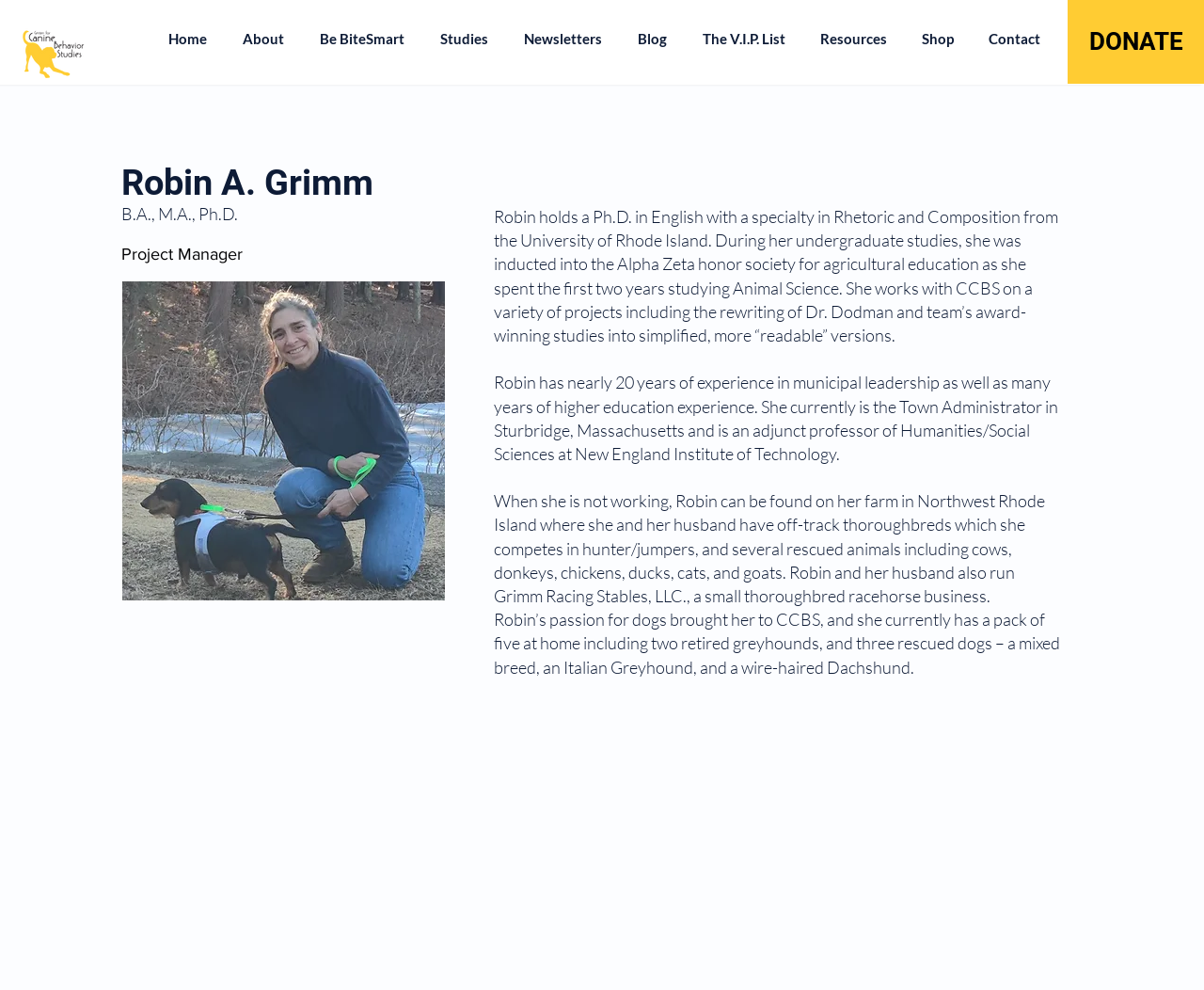Bounding box coordinates should be in the format (top-left x, top-left y, bottom-right x, bottom-right y) and all values should be floating point numbers between 0 and 1. Determine the bounding box coordinate for the UI element described as: Home Decor

None